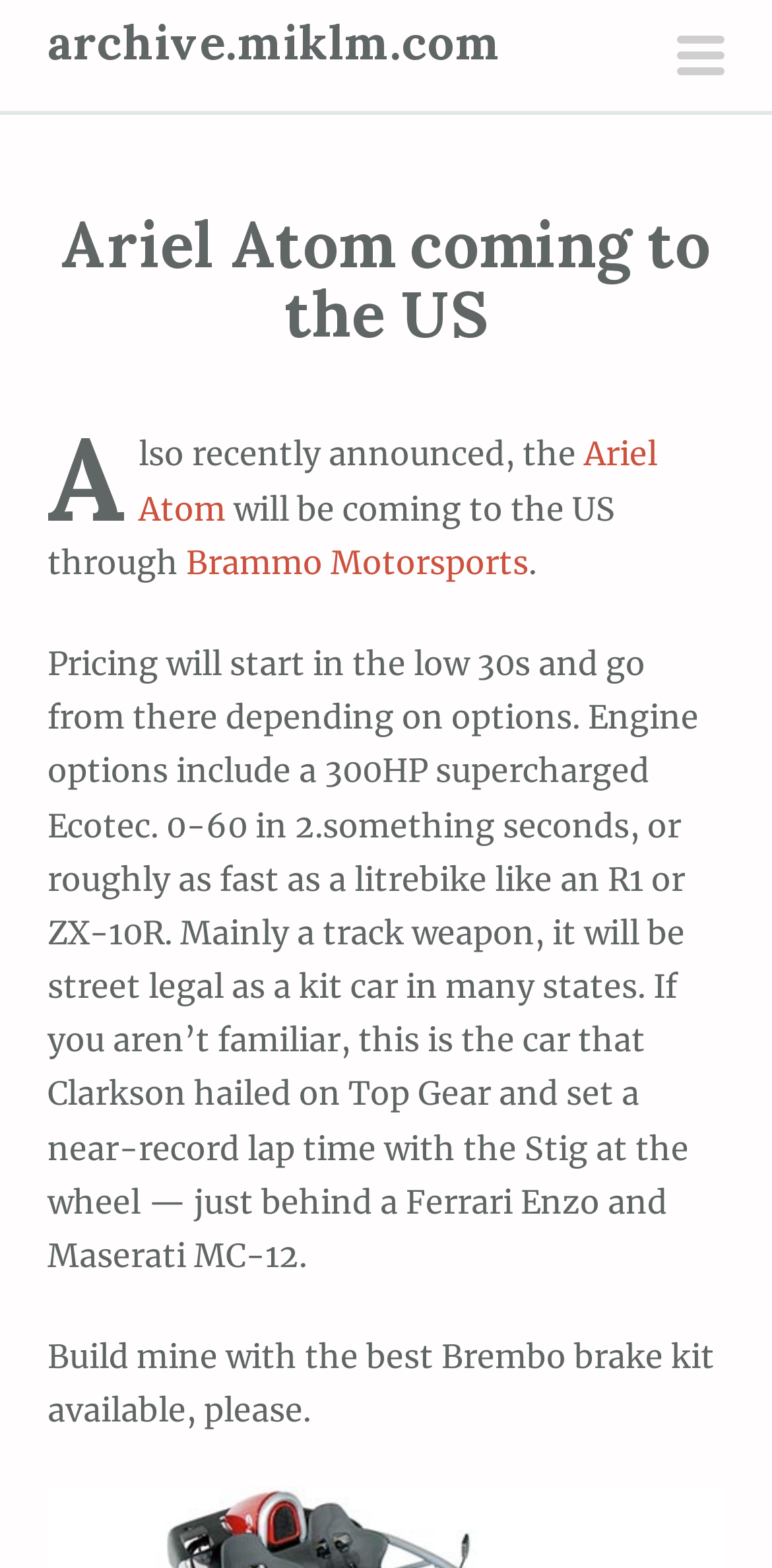Generate a thorough description of the webpage.

The webpage is about the Ariel Atom coming to the US market. At the top-right corner, there is a primary menu button. Below it, on the top-left side, is the website's title "archive.miklm.com" in a heading element, which is also a link. 

Underneath the website title, there is a header section that spans across the top of the page. Within this section, the main title "Ariel Atom coming to the US" is displayed prominently. 

Below the header section, there is a block of text that provides more information about the Ariel Atom. The text starts with "Also recently announced, the" and then links to "Ariel Atom" and "Brammo Motorsports" are provided. The text continues to describe the car's features, including its pricing, engine options, and performance capabilities. 

At the bottom of the text block, there is a sentence "Build mine with the best Brembo brake kit available, please." which appears to be a personal comment or request. Overall, the webpage seems to be a blog post or article about the Ariel Atom's arrival in the US market.